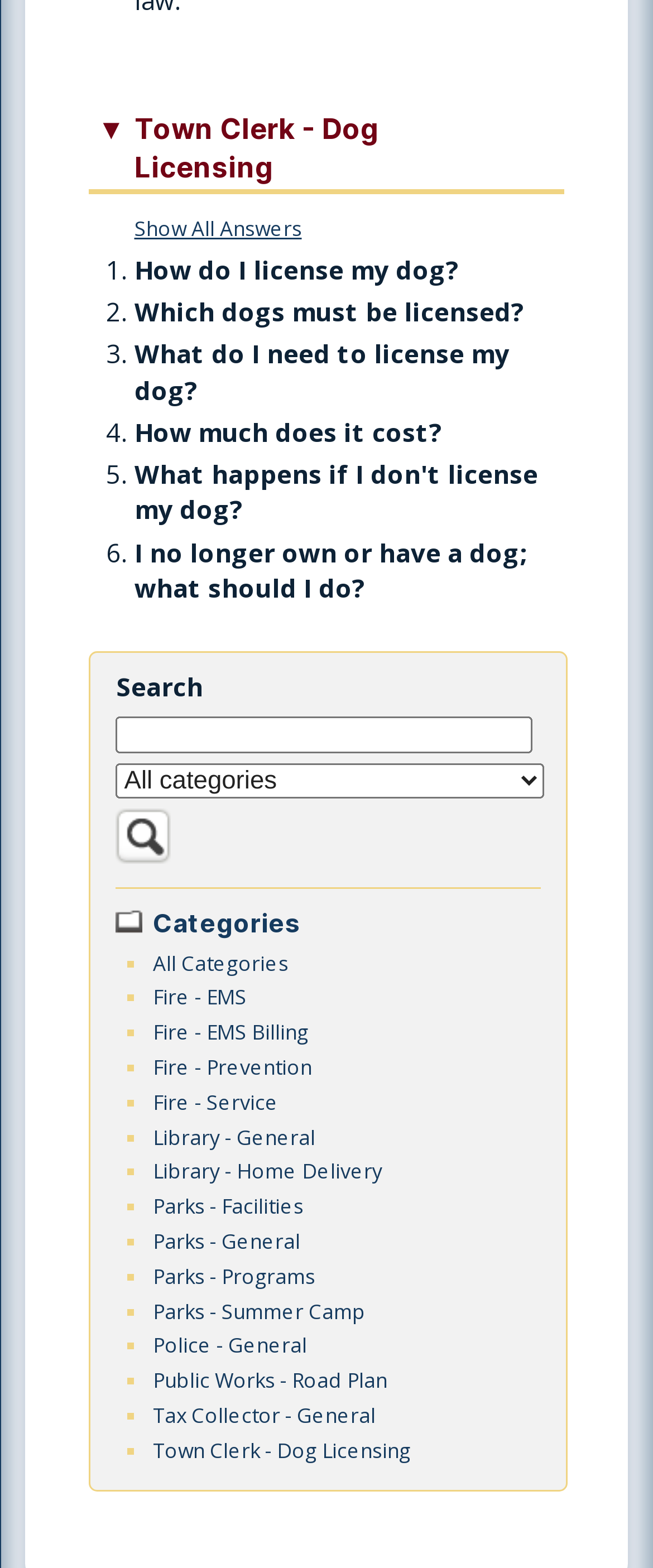Please determine the bounding box coordinates for the UI element described as: "Dedicated Server Hosting".

None